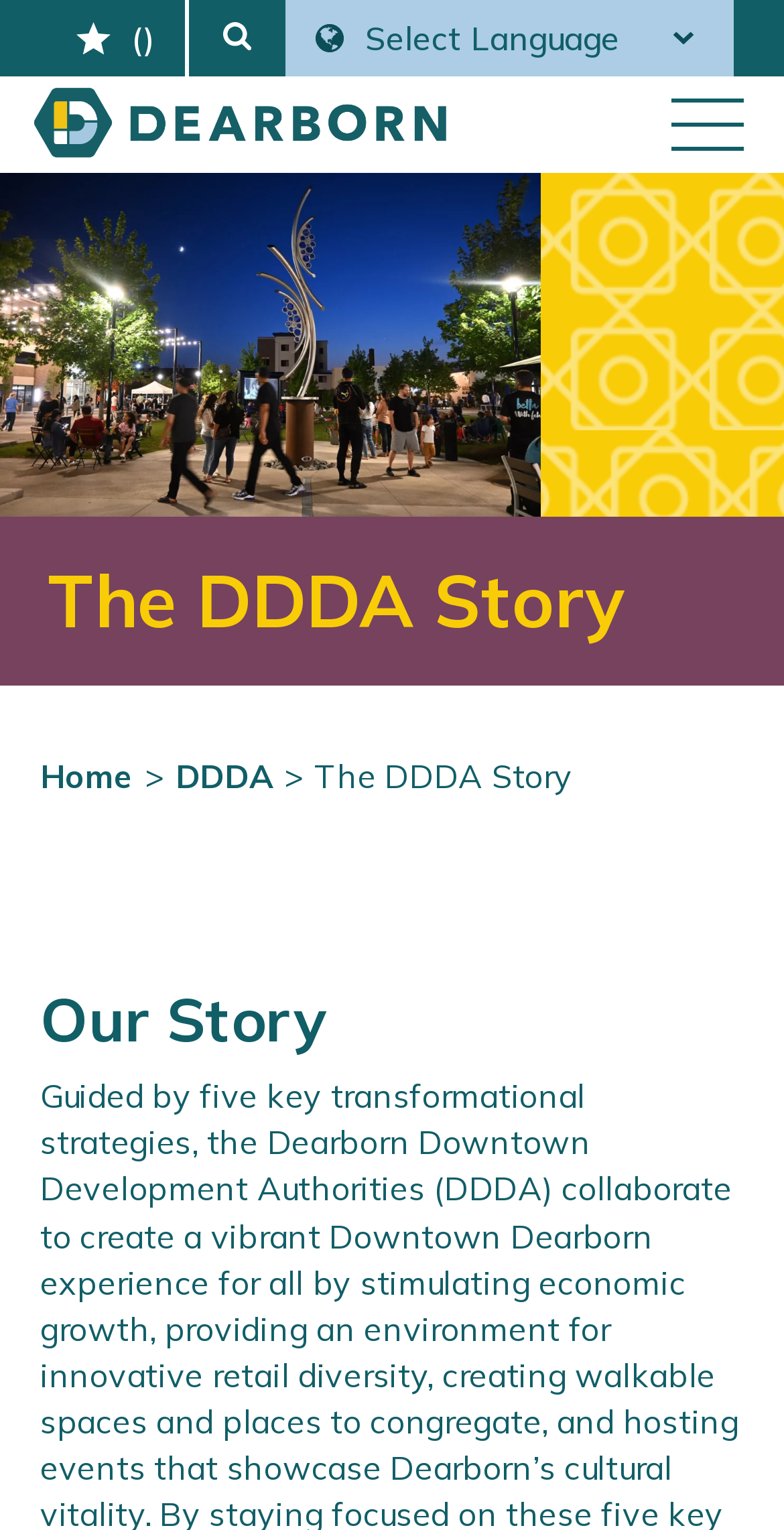Using the information from the screenshot, answer the following question thoroughly:
What is the current language selection?

The combobox element 'Select Language' has a popup menu, but it is not expanded, so the current language selection is not specified.